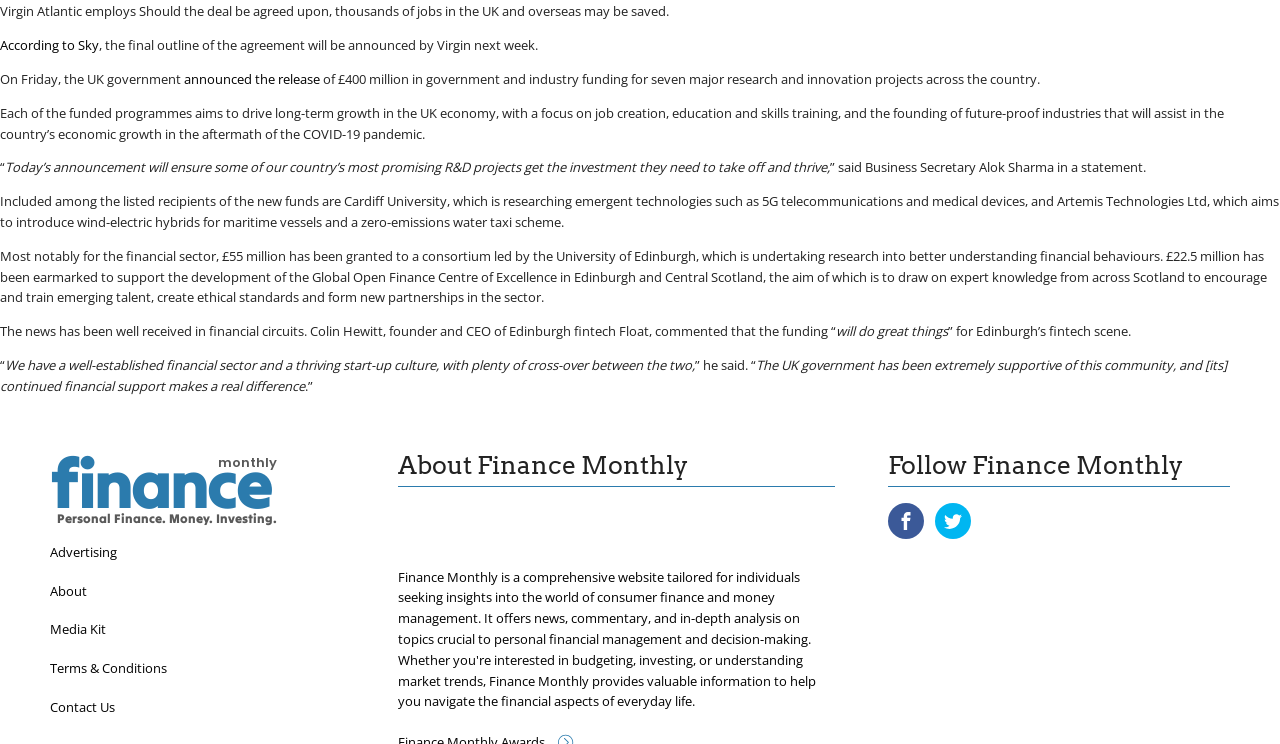Please mark the bounding box coordinates of the area that should be clicked to carry out the instruction: "Read about the terms and conditions".

[0.039, 0.873, 0.27, 0.925]